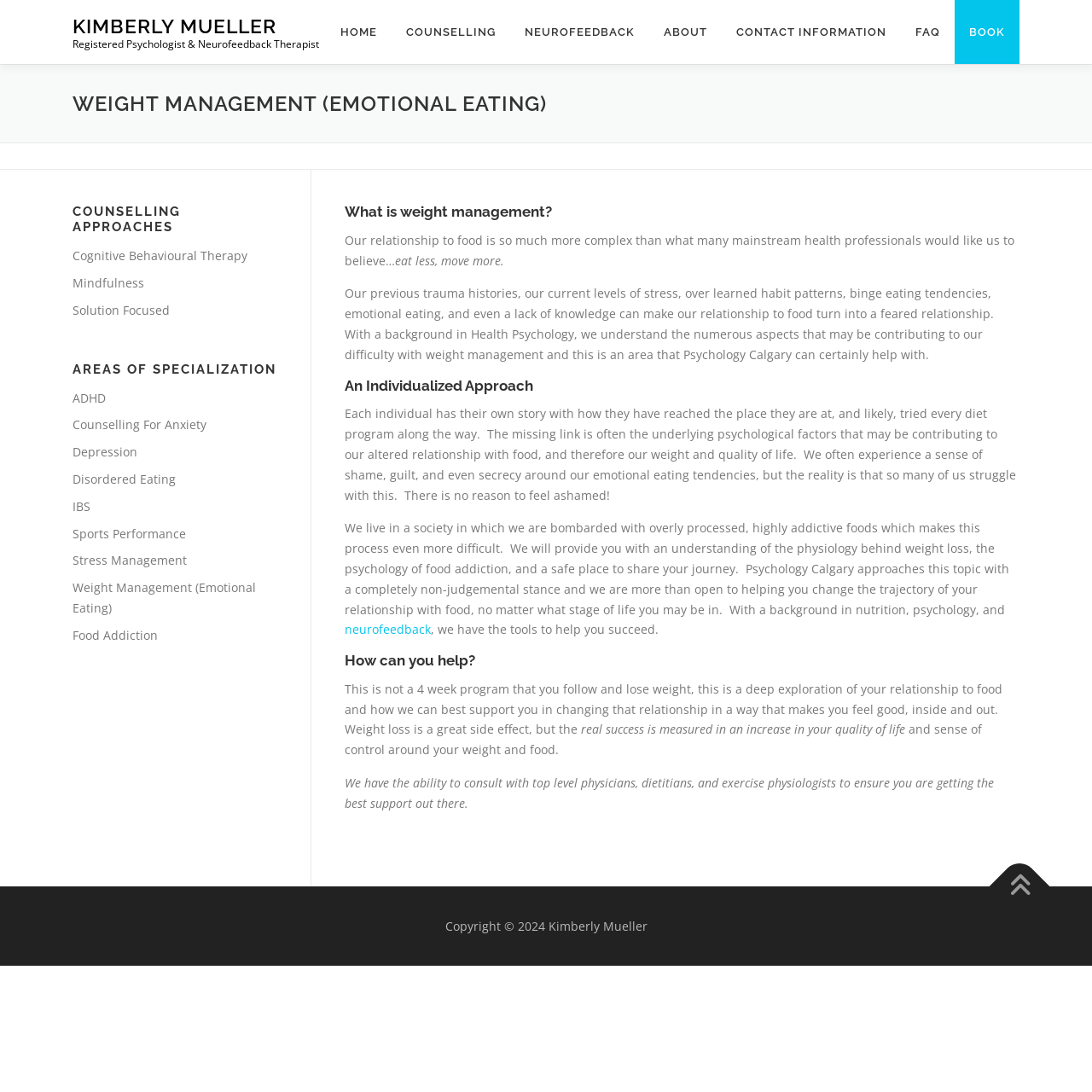Locate the UI element described by Weight Management (Emotional Eating) in the provided webpage screenshot. Return the bounding box coordinates in the format (top-left x, top-left y, bottom-right x, bottom-right y), ensuring all values are between 0 and 1.

[0.066, 0.531, 0.234, 0.564]